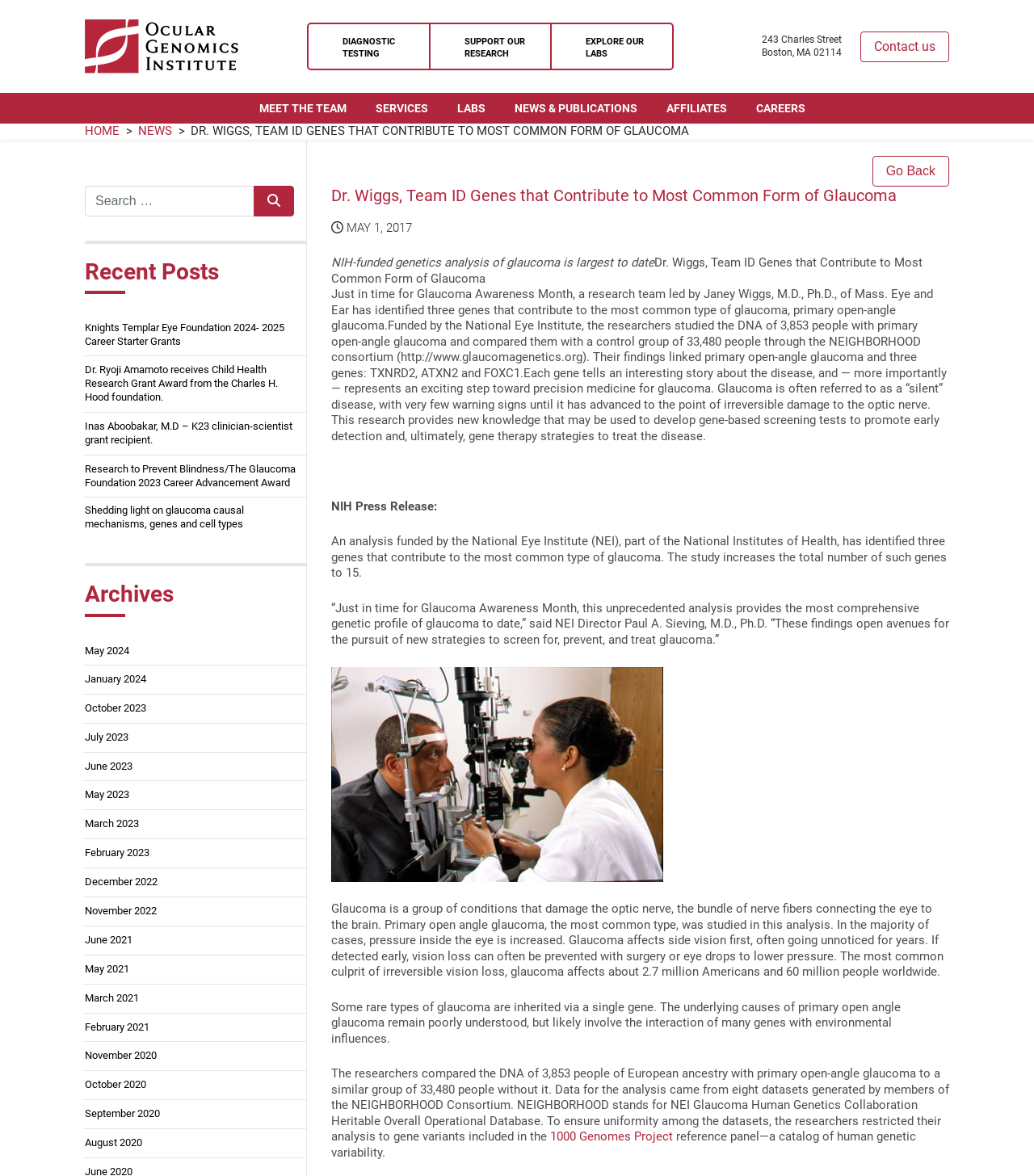Provide the bounding box coordinates of the HTML element described by the text: "November 2022". The coordinates should be in the format [left, top, right, bottom] with values between 0 and 1.

[0.08, 0.762, 0.296, 0.788]